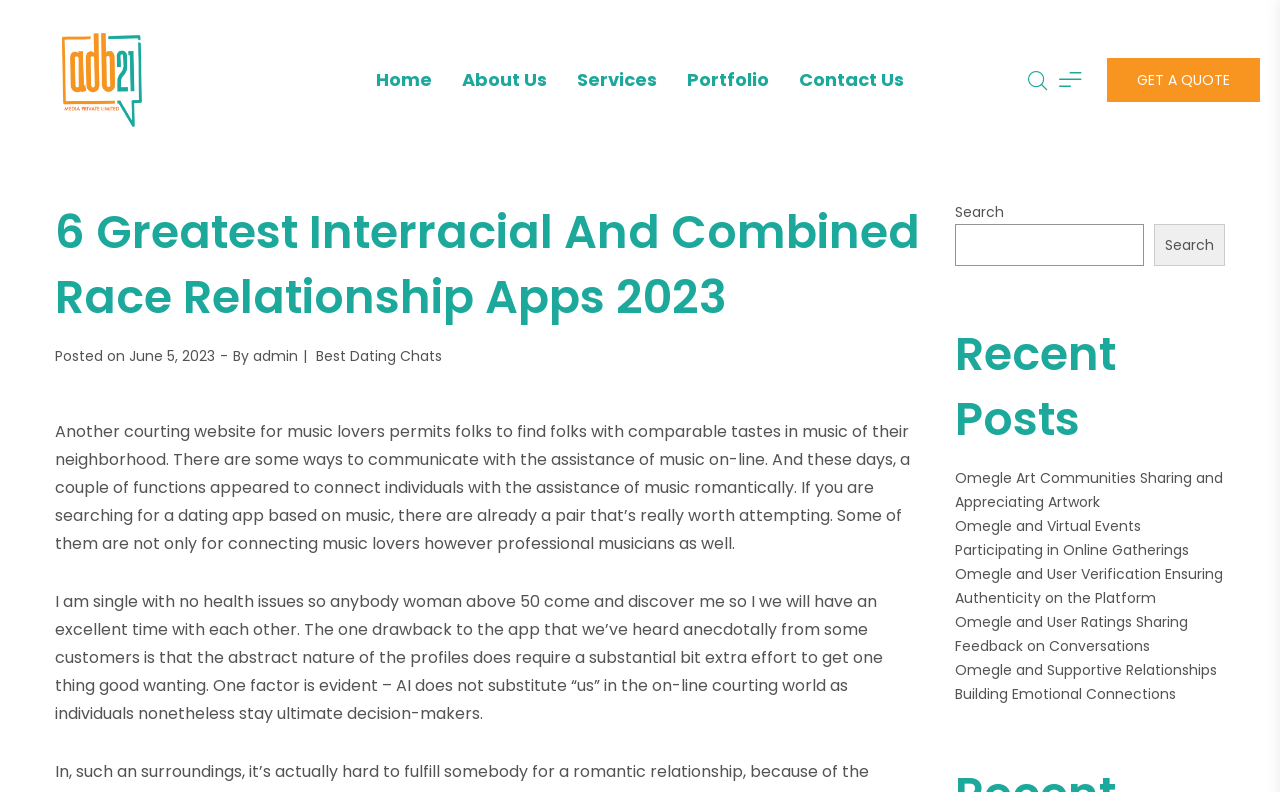Bounding box coordinates should be provided in the format (top-left x, top-left y, bottom-right x, bottom-right y) with all values between 0 and 1. Identify the bounding box for this UI element: Posted on June 5, 2023

[0.043, 0.437, 0.168, 0.463]